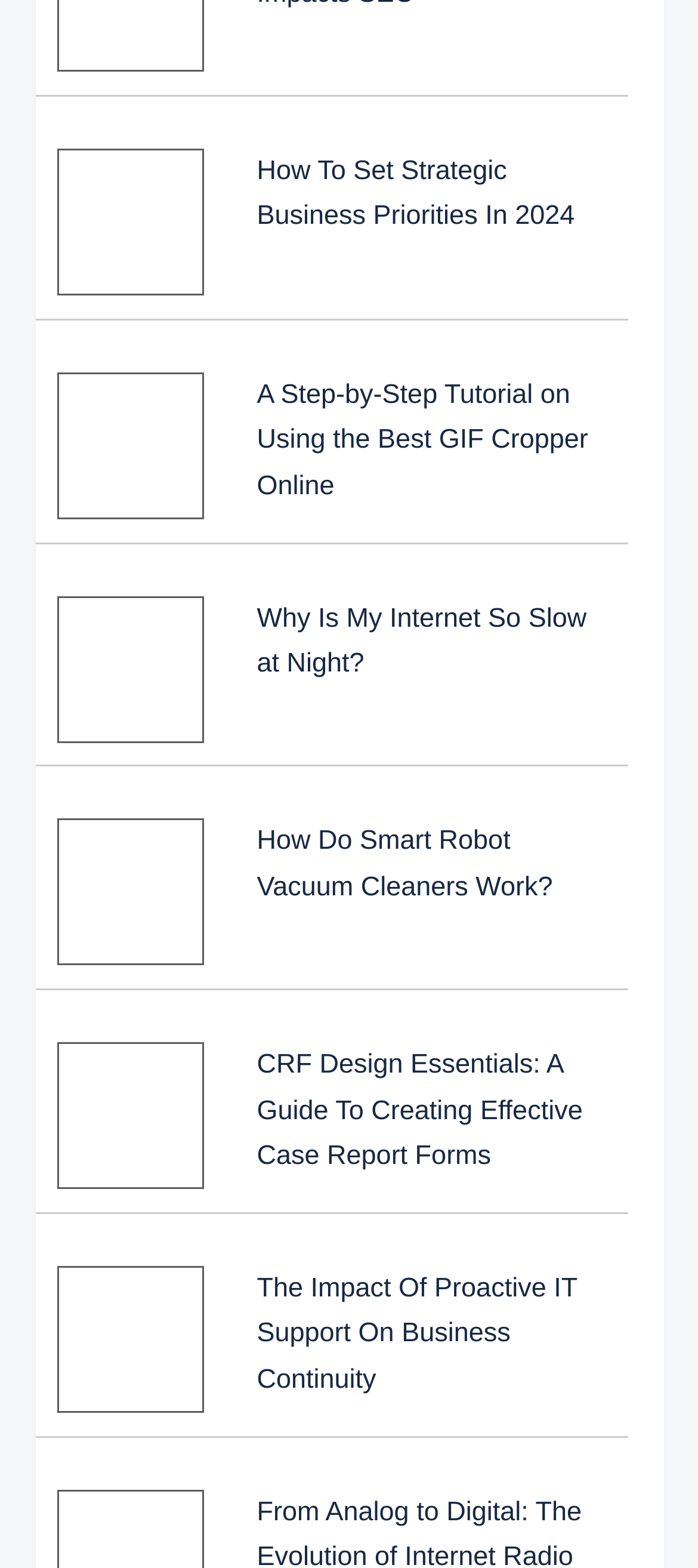Locate the coordinates of the bounding box for the clickable region that fulfills this instruction: "Click on the link 'Successful Business x'".

[0.081, 0.174, 0.291, 0.192]